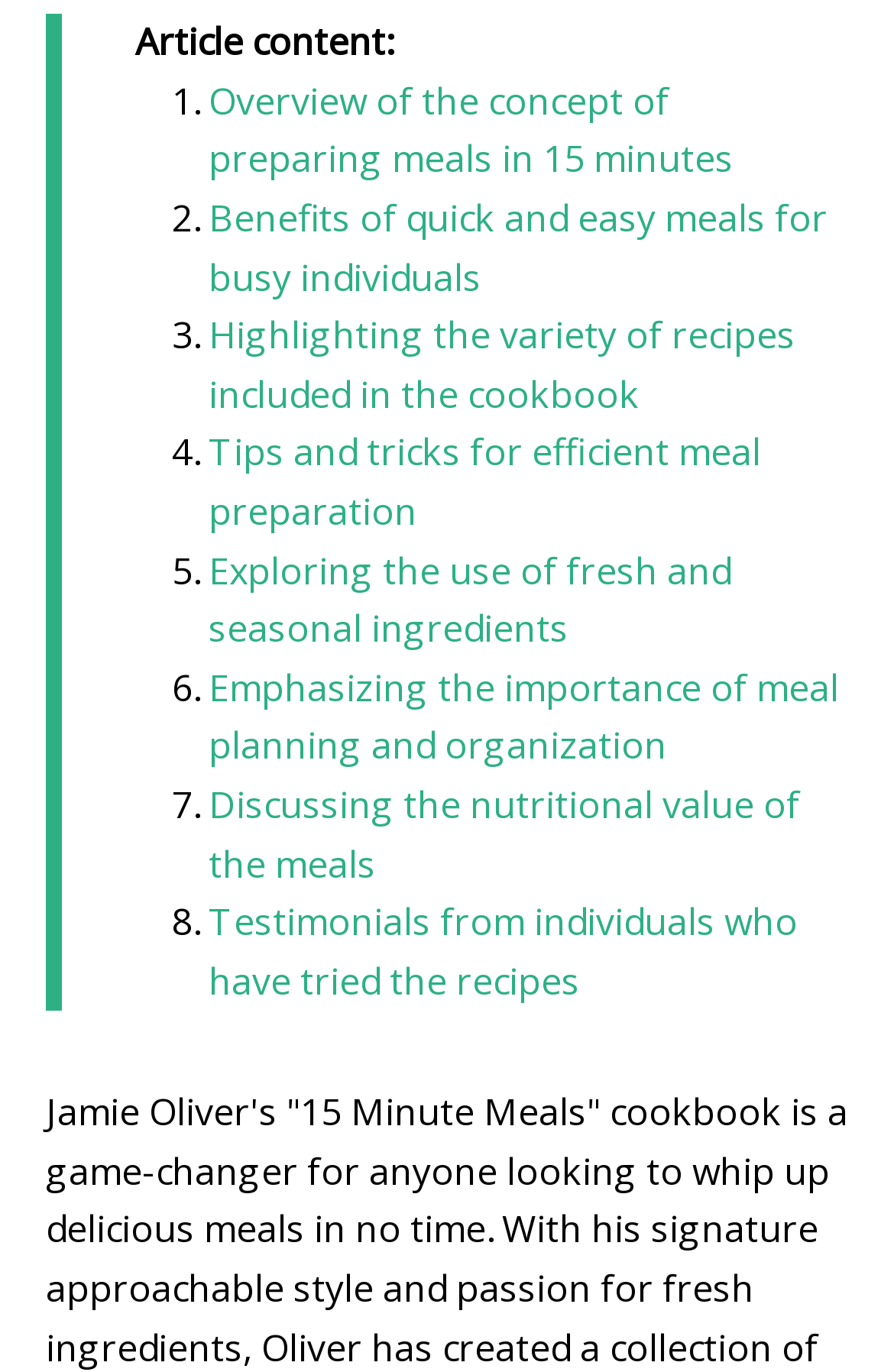Identify the bounding box coordinates of the element to click to follow this instruction: 'Get tips and tricks for efficient meal preparation'. Ensure the coordinates are four float values between 0 and 1, provided as [left, top, right, bottom].

[0.233, 0.311, 0.851, 0.391]